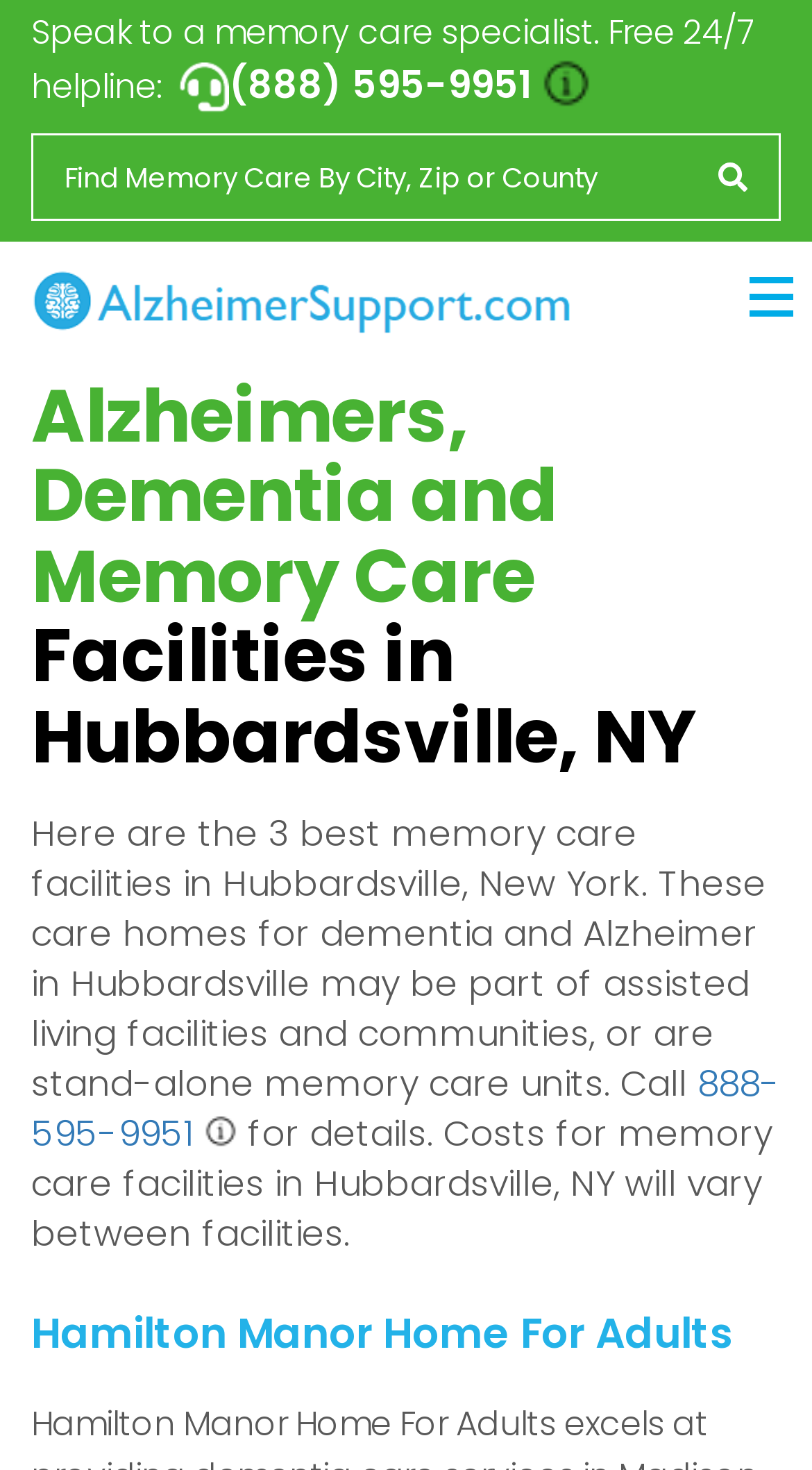Generate a thorough description of the webpage.

The webpage is about memory care facilities in Hubbardsville, NY. At the top, there is a heading that reads "3 Memory Care Facilities in Hubbardsville, NY - (888) 595-9951". Below this, there is a section with a static text that encourages users to speak to a memory care specialist, accompanied by an earphone icon and a phone number link. 

To the right of this section, there is a search box where users can find memory care by city, zip, or county, along with a button. 

Below the search box, there is a link to "Memory Care Facilities" with an associated image. 

The main content of the webpage is divided into sections, with a heading that reads "Alzheimers, Dementia and Memory Care Facilities in Hubbardsville, NY". This is followed by a paragraph of text that explains the content of the webpage, which lists the 3 best memory care facilities in Hubbardsville, NY. 

There is a phone number link and an image below the paragraph. The webpage then lists the facilities, with the first one being "Hamilton Manor Home For Adults", which is denoted by a heading.